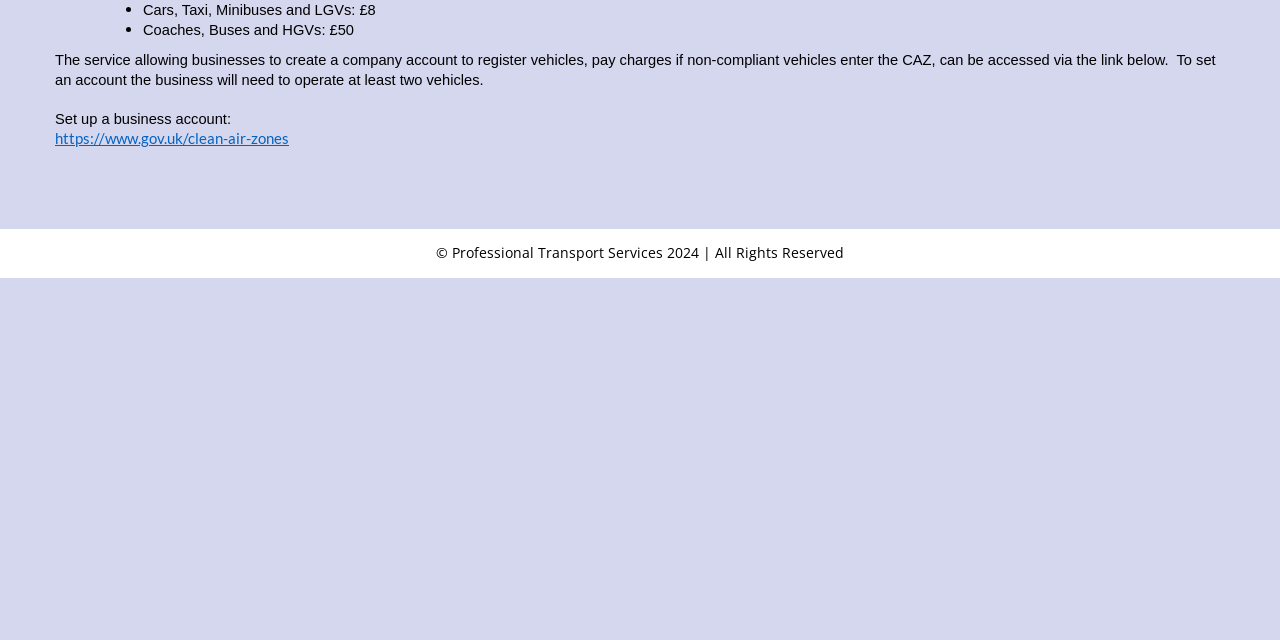From the given element description: "https://www.gov.uk/clean-air-zones", find the bounding box for the UI element. Provide the coordinates as four float numbers between 0 and 1, in the order [left, top, right, bottom].

[0.043, 0.203, 0.226, 0.23]